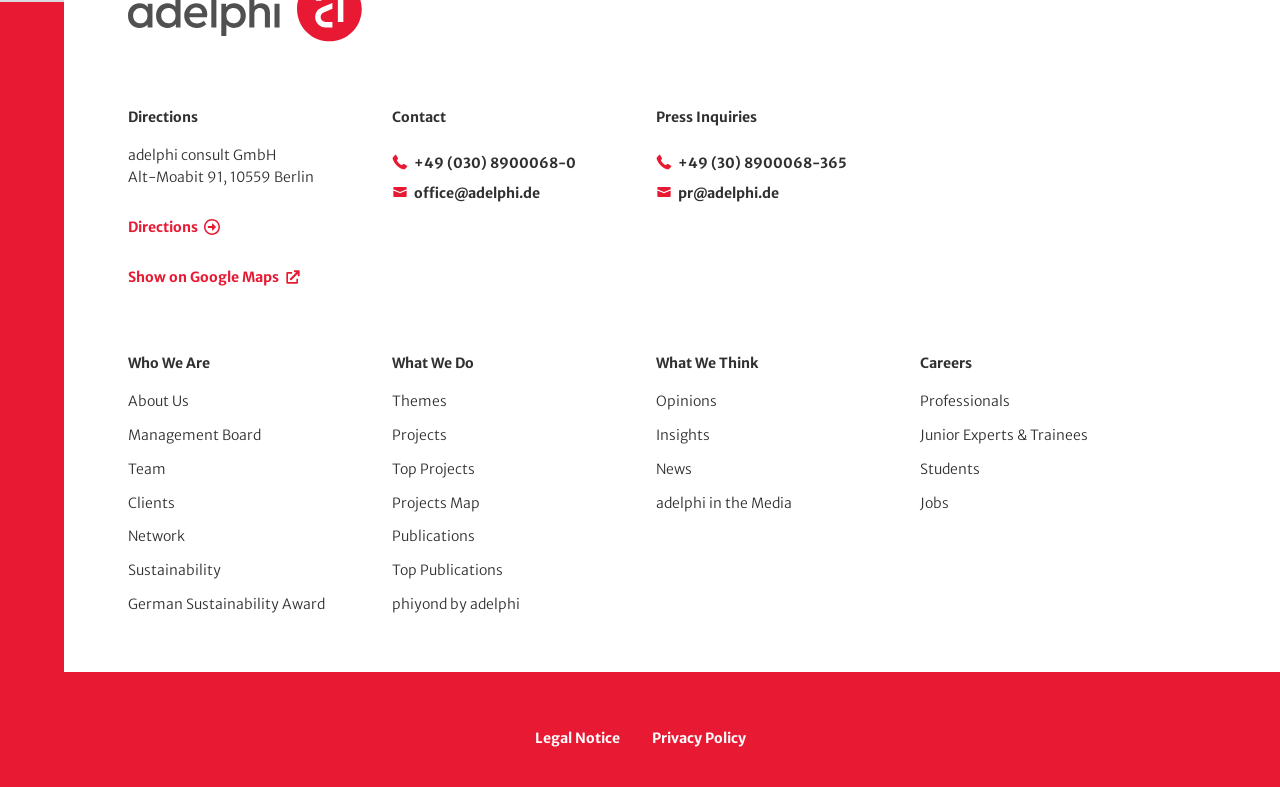From the webpage screenshot, predict the bounding box of the UI element that matches this description: "Junior Experts & Trainees".

[0.719, 0.541, 0.85, 0.564]